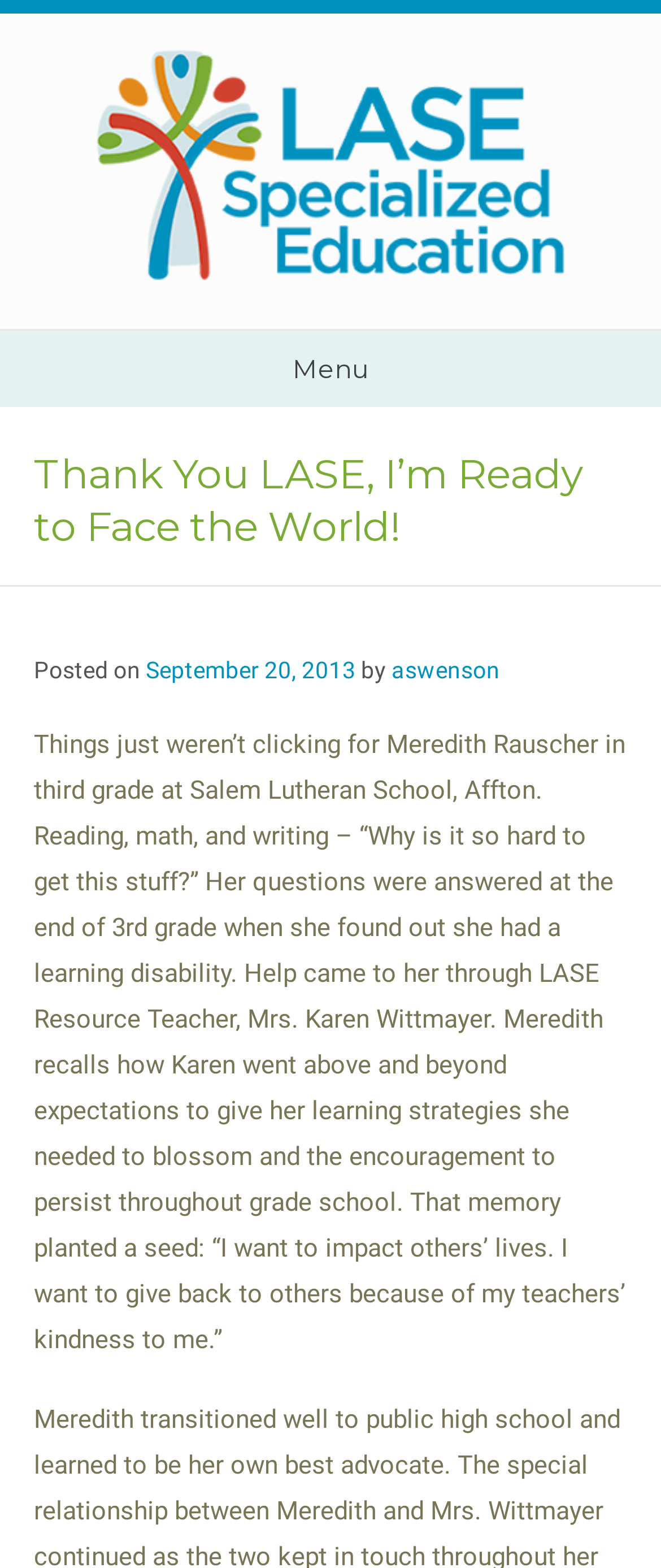Highlight the bounding box of the UI element that corresponds to this description: "September 20, 2013".

[0.221, 0.419, 0.538, 0.436]